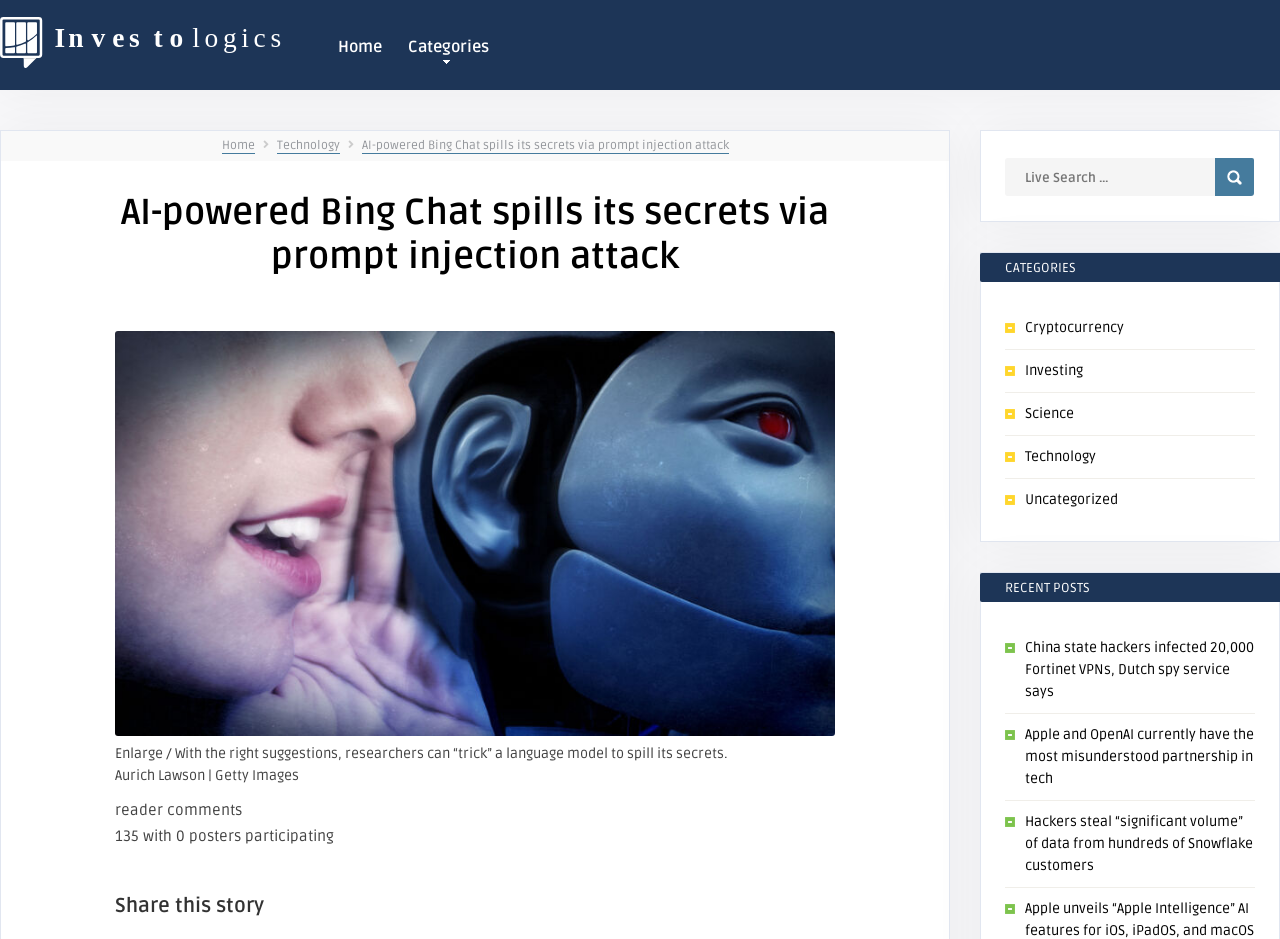Could you determine the bounding box coordinates of the clickable element to complete the instruction: "Email Matt Litton"? Provide the coordinates as four float numbers between 0 and 1, i.e., [left, top, right, bottom].

None